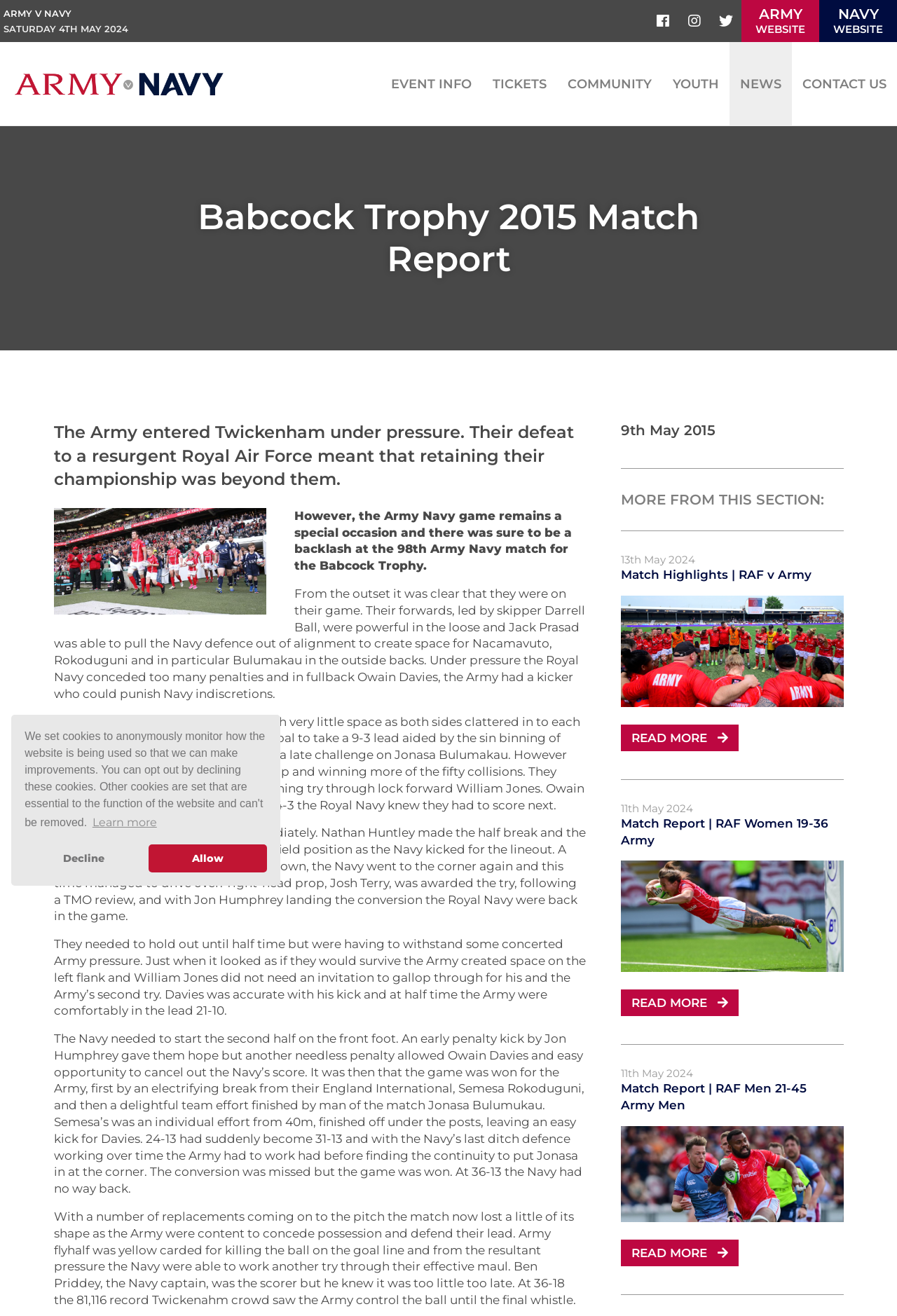Please identify the bounding box coordinates of the region to click in order to complete the task: "View the 'Army Navy Match Logo'". The coordinates must be four float numbers between 0 and 1, specified as [left, top, right, bottom].

[0.0, 0.043, 0.25, 0.085]